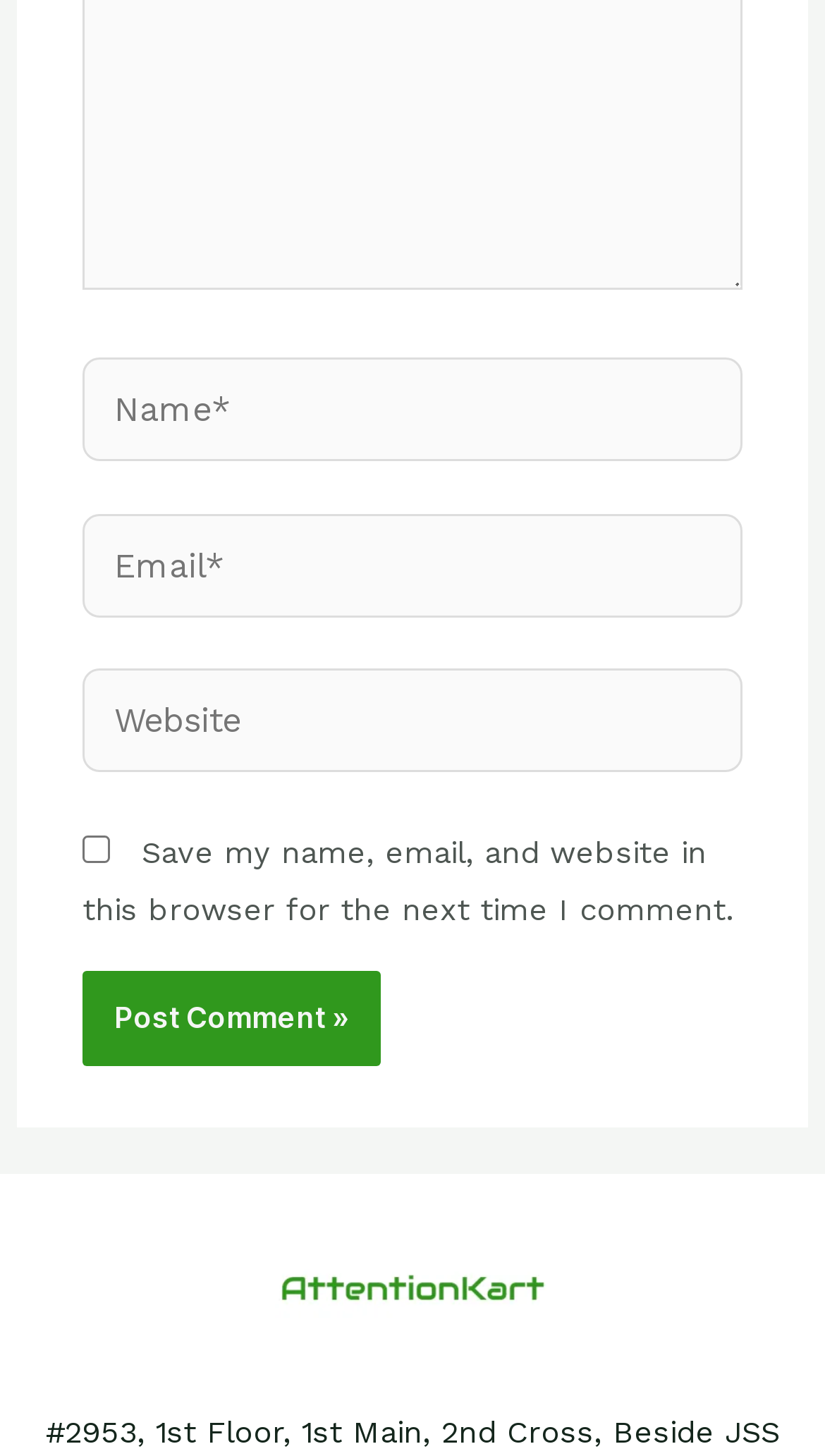Determine the bounding box coordinates in the format (top-left x, top-left y, bottom-right x, bottom-right y). Ensure all values are floating point numbers between 0 and 1. Identify the bounding box of the UI element described by: menu icon

None